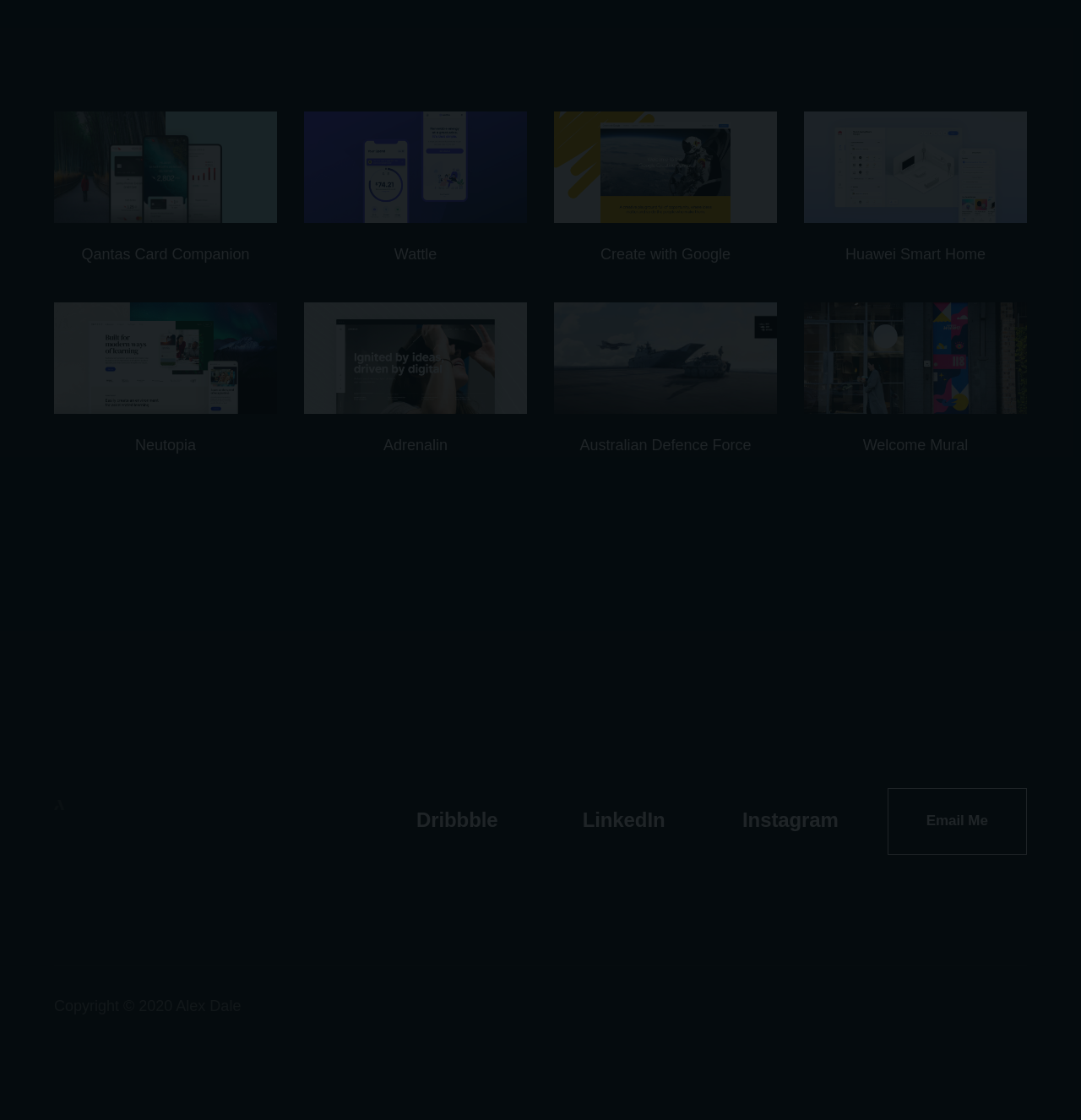Examine the image and give a thorough answer to the following question:
How many images are on the top row?

On the top row, there are four image elements with bounding box coordinates [0.05, 0.099, 0.256, 0.199], [0.281, 0.099, 0.487, 0.199], [0.512, 0.099, 0.719, 0.199], and [0.744, 0.099, 0.95, 0.199]. These images are likely to be logos or icons related to the corresponding links.